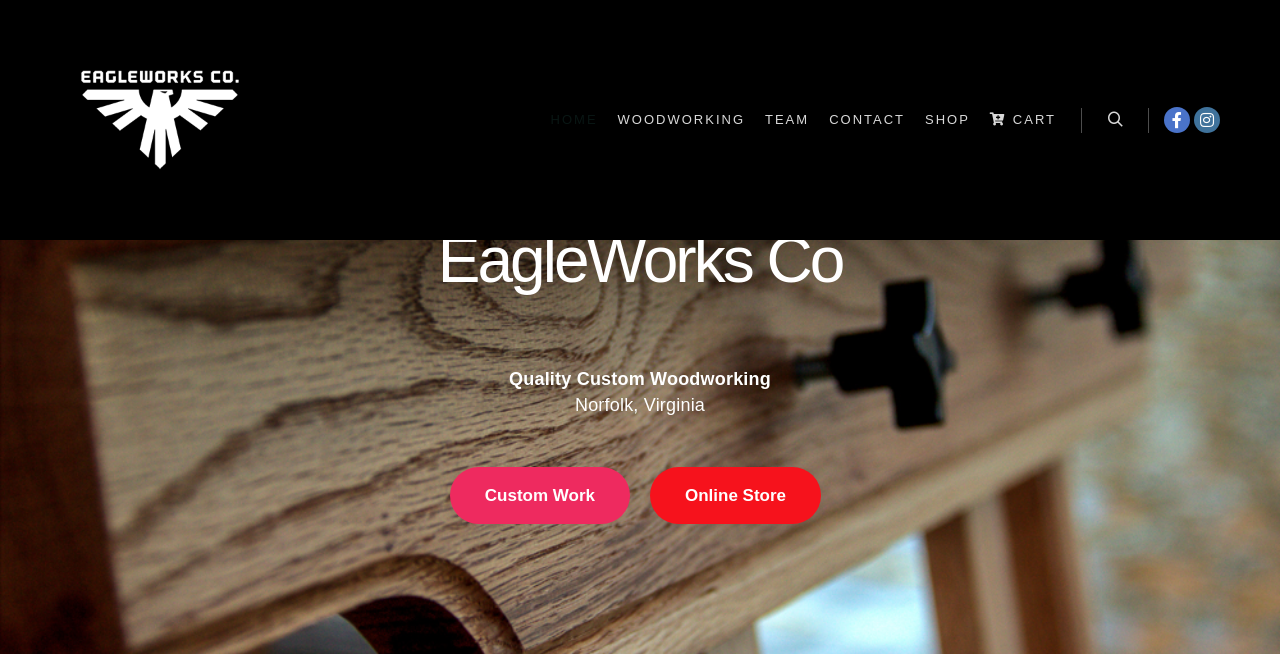Pinpoint the bounding box coordinates of the clickable element to carry out the following instruction: "view woodworking page."

[0.475, 0.0, 0.59, 0.367]